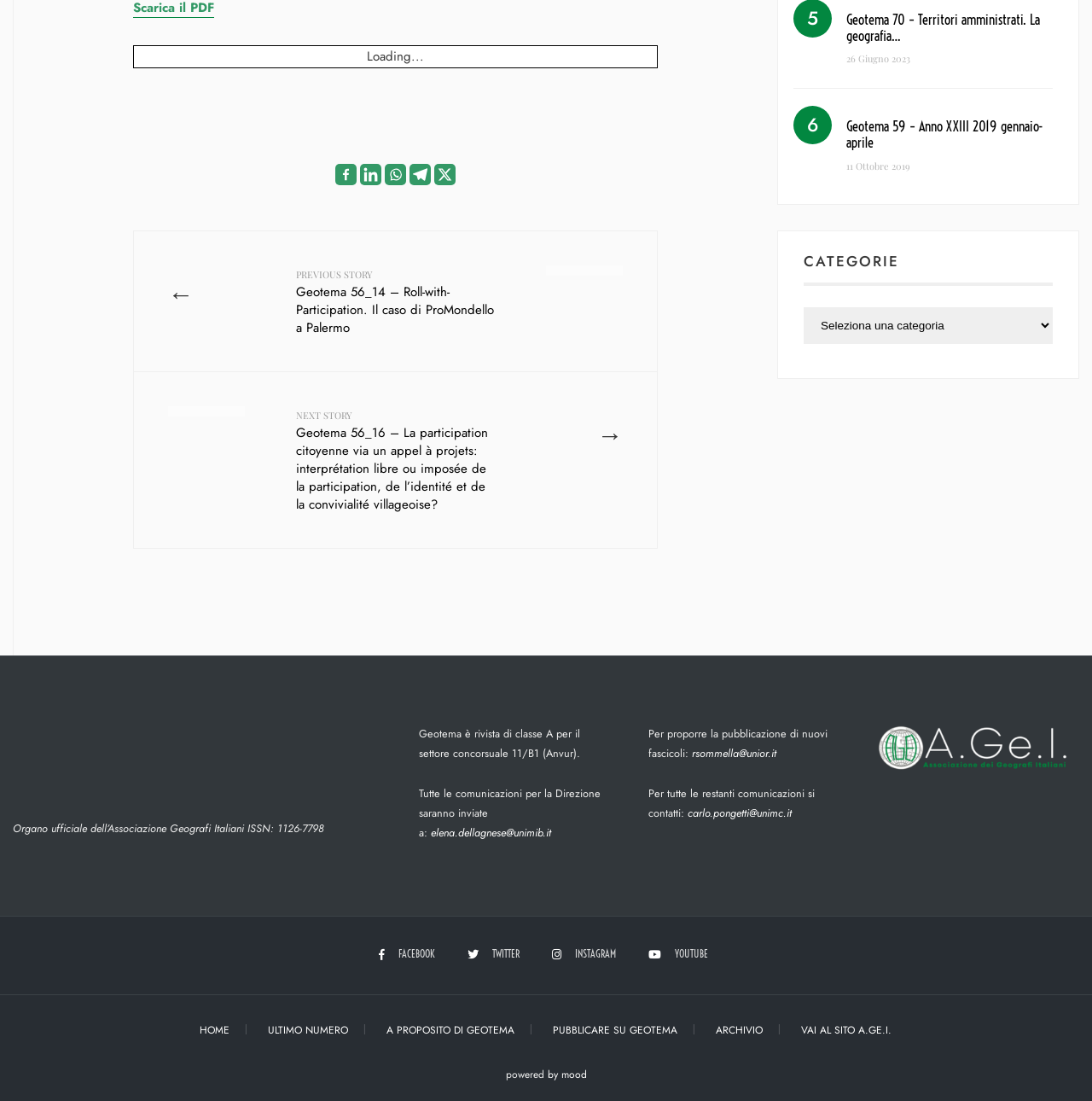Please identify the bounding box coordinates of the region to click in order to complete the given instruction: "Select a category". The coordinates should be four float numbers between 0 and 1, i.e., [left, top, right, bottom].

[0.736, 0.279, 0.964, 0.312]